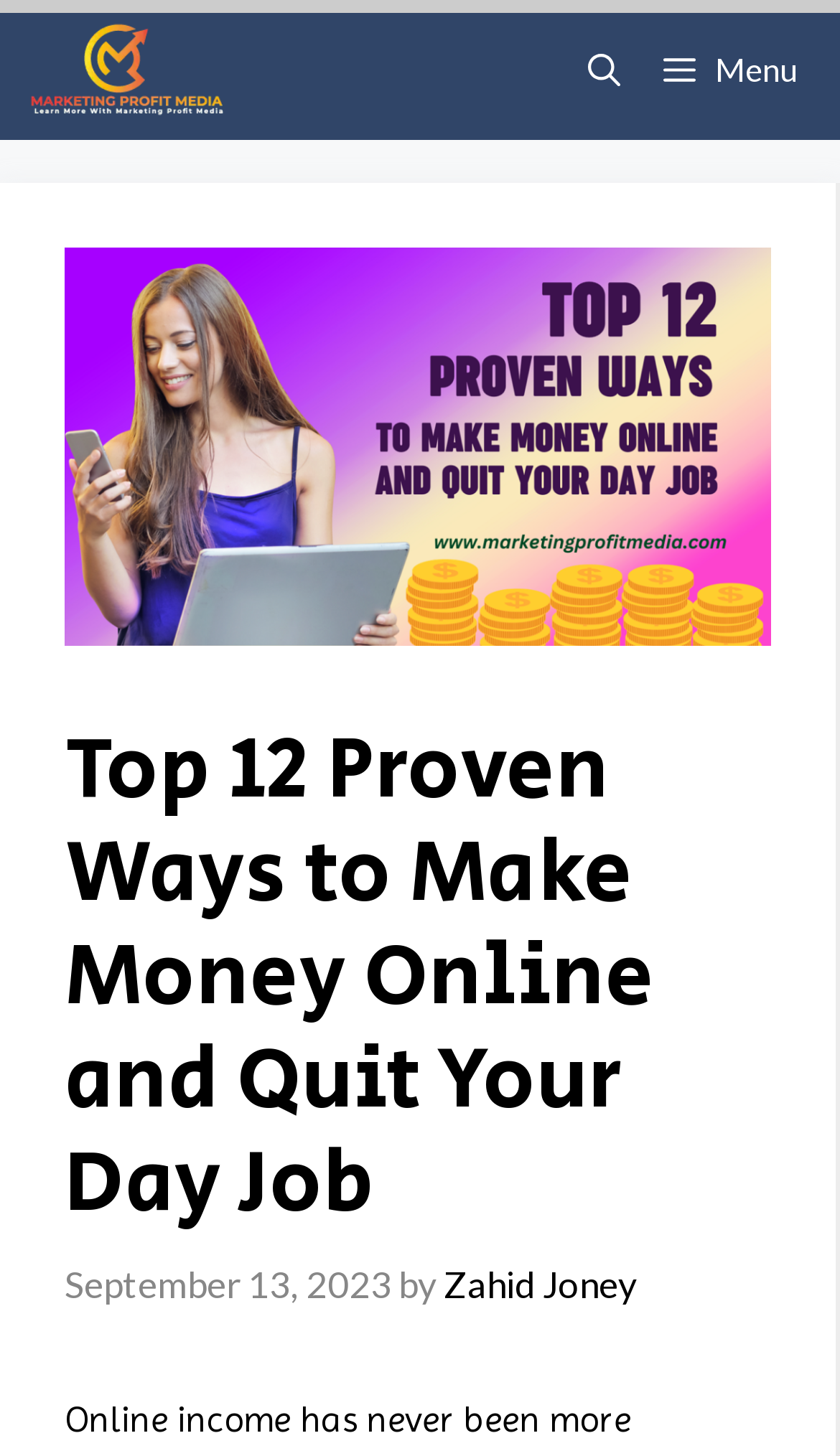Explain the webpage's design and content in an elaborate manner.

The webpage appears to be a blog post or article titled "Top 12 Proven Ways to Make Money Online and Quit Your Day Job" by Zahid Joney, an affiliate and digital marketer. At the top left corner, there is a link to "Marketing Profit Media" accompanied by an image with the same name. 

On the top right corner, there are two buttons: "Menu" and "Open search". The "Open search" button is positioned to the left of the "Menu" button. 

Below the top navigation bar, there is a large image that spans most of the width of the page, with a header section below it. The header section contains the title of the article, "Top 12 Proven Ways to Make Money Online and Quit Your Day Job", in a large font size. 

Underneath the title, there is a timestamp indicating that the article was published on September 13, 2023. The author's name, "Zahid Joney", is mentioned to the right of the timestamp, with a link to the author's profile or page.